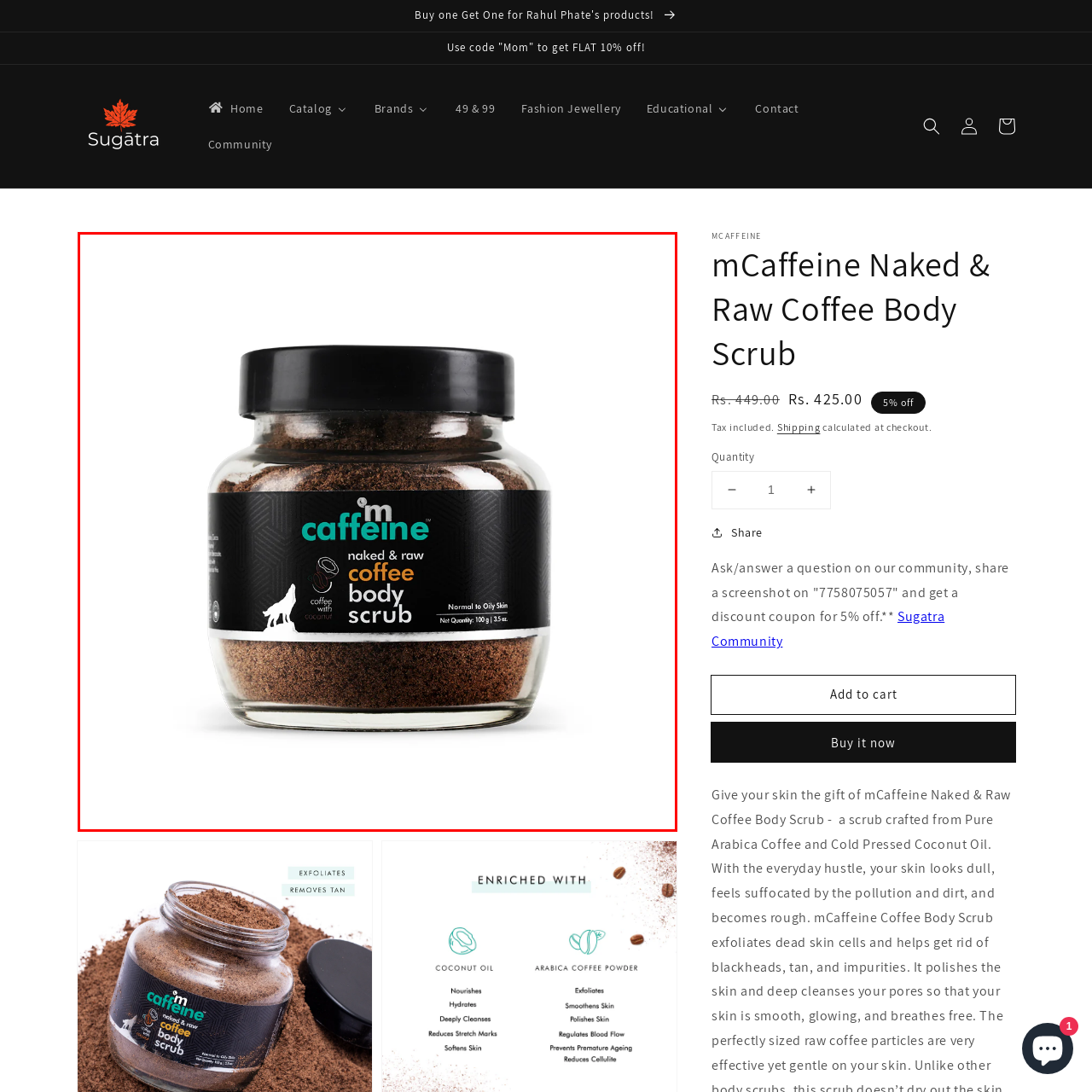Direct your attention to the image marked by the red boundary, What are the natural ingredients highlighted on the label? Provide a single word or phrase in response.

Coffee and coconut